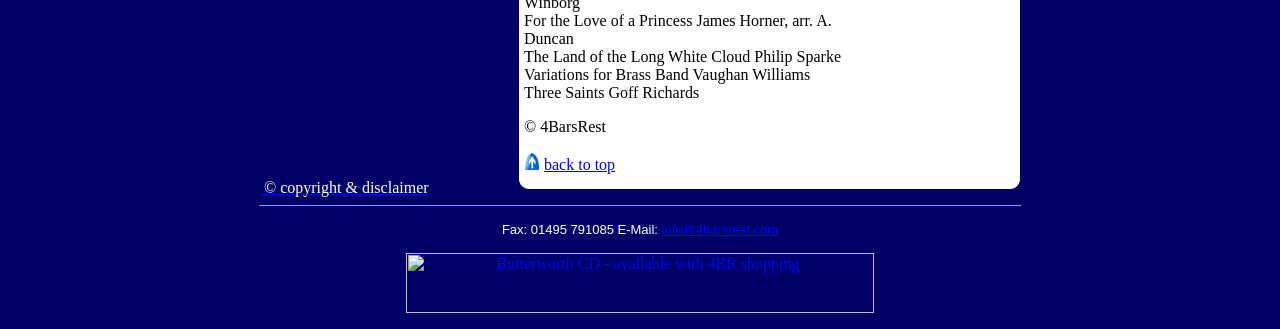Provide a single word or phrase answer to the question: 
What is the title of the first music piece?

For the Love of a Princess